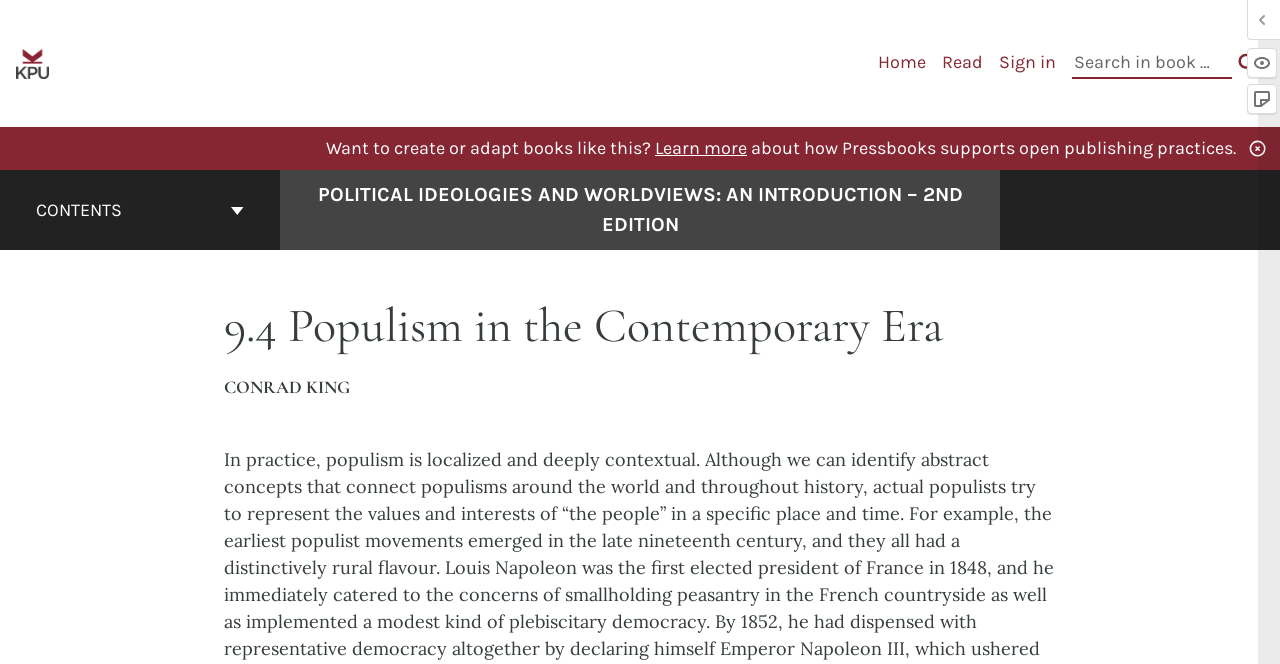Respond with a single word or phrase for the following question: 
What is the name of the university?

Kwantlen Polytechnic University